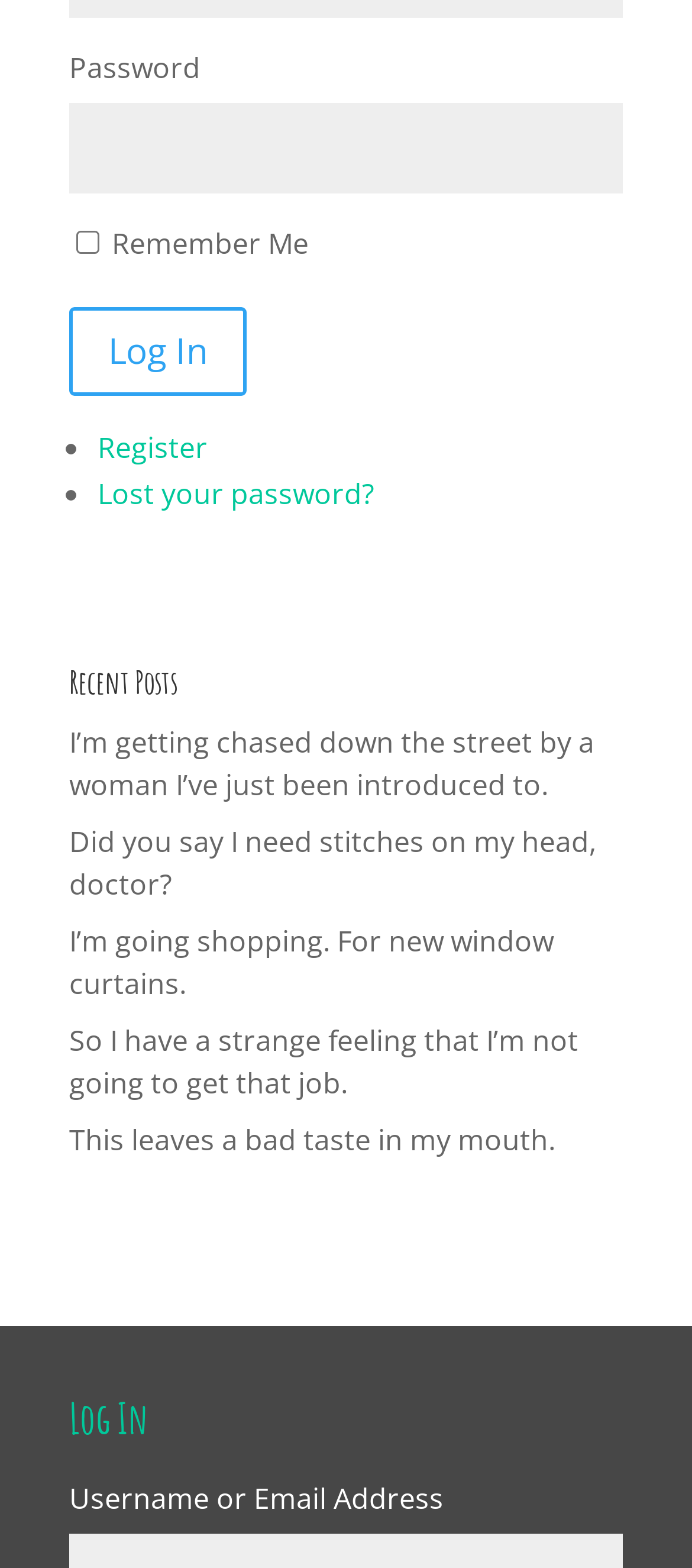Using the format (top-left x, top-left y, bottom-right x, bottom-right y), provide the bounding box coordinates for the described UI element. All values should be floating point numbers between 0 and 1: parent_node: Password name="pwd"

[0.1, 0.066, 0.9, 0.123]